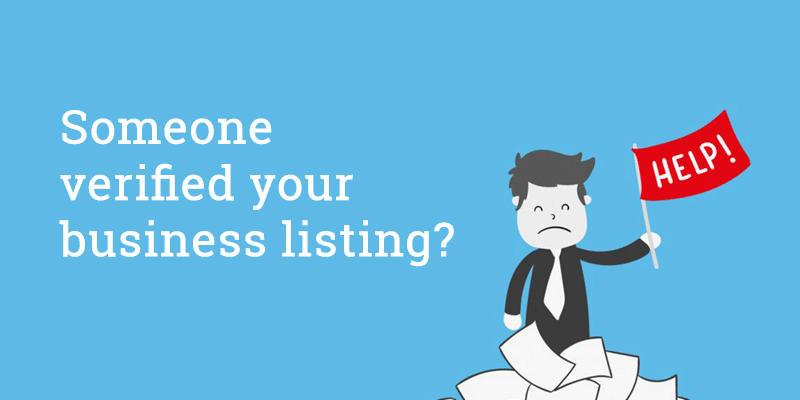Give a short answer to this question using one word or a phrase:
What is the man in the illustration surrounded by?

Papers